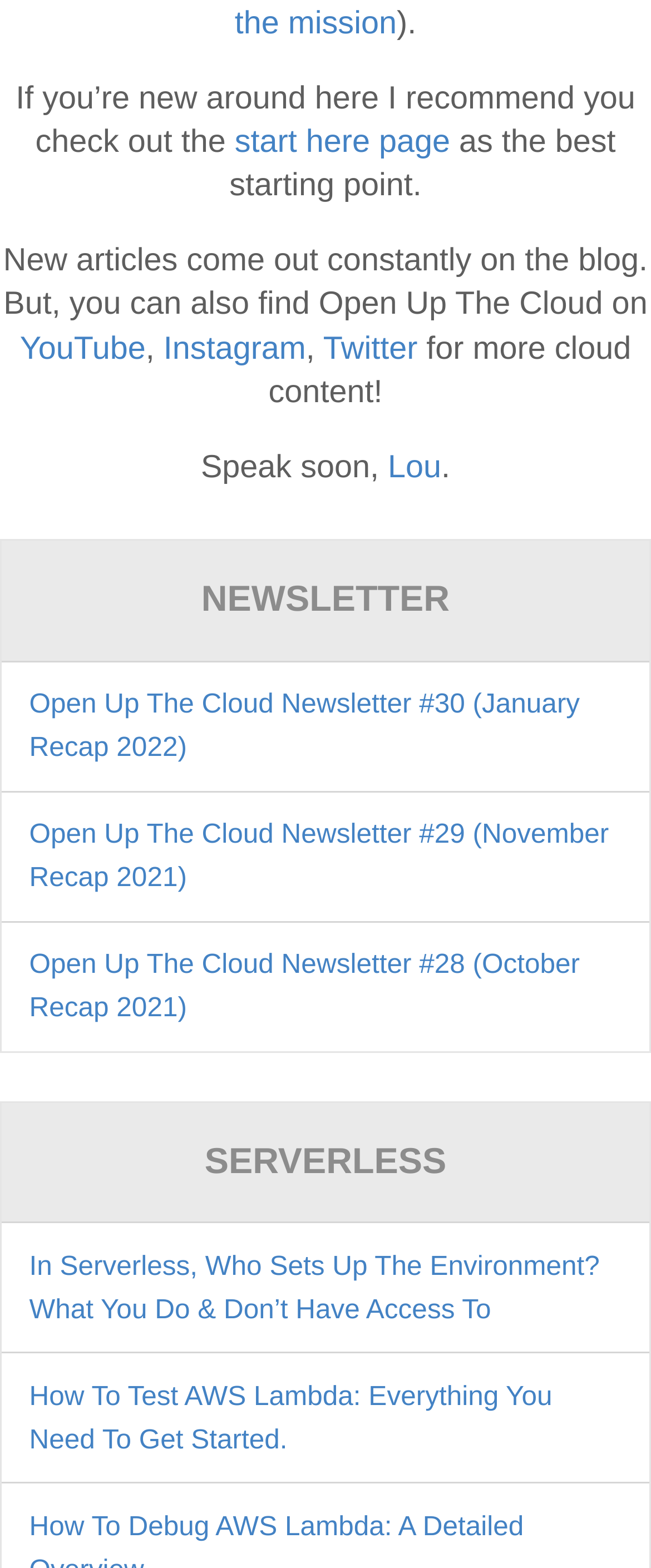Provide a one-word or one-phrase answer to the question:
How many newsletter issues are listed on the webpage?

3